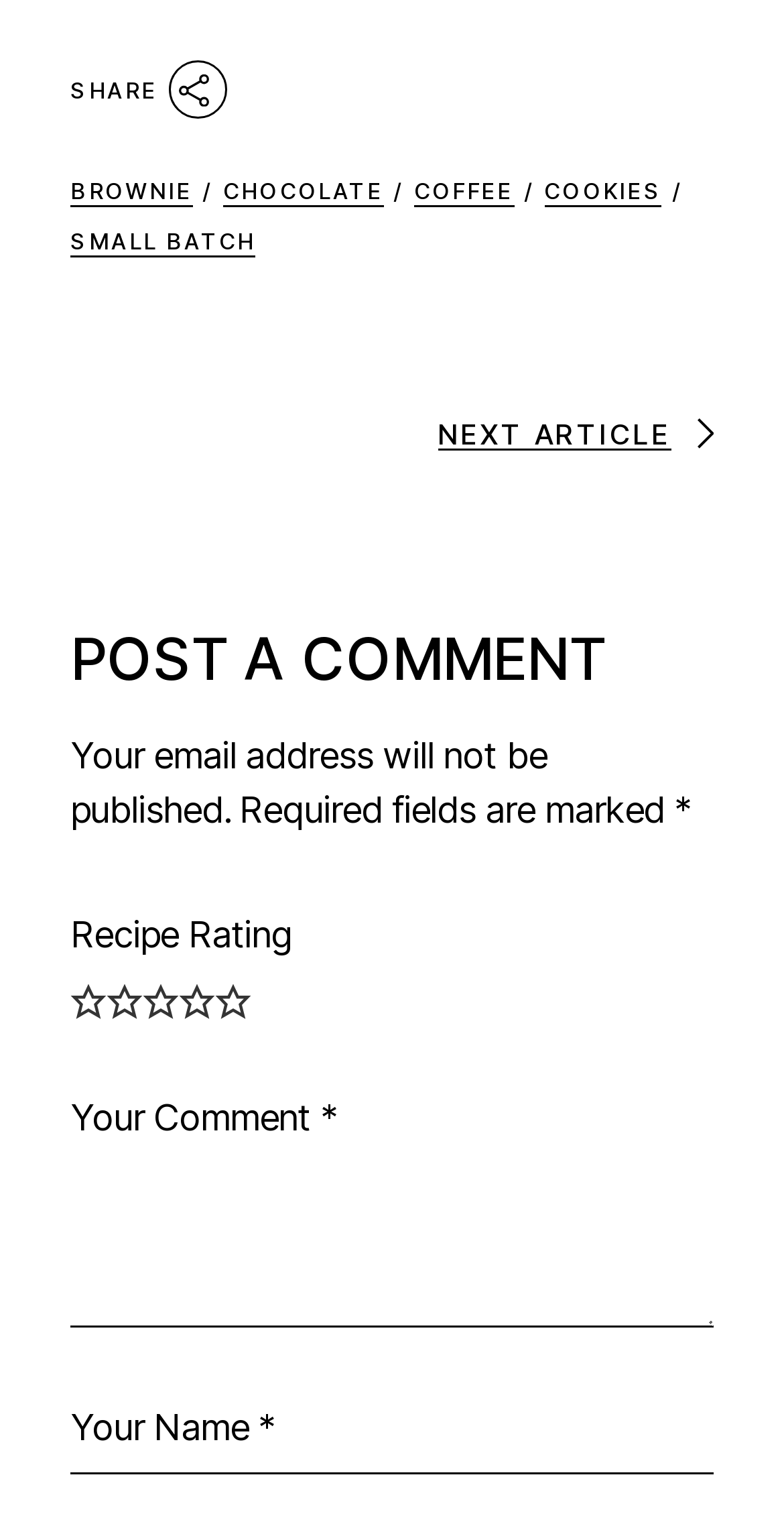Determine the bounding box of the UI element mentioned here: "Share". The coordinates must be in the format [left, top, right, bottom] with values ranging from 0 to 1.

[0.09, 0.035, 0.289, 0.073]